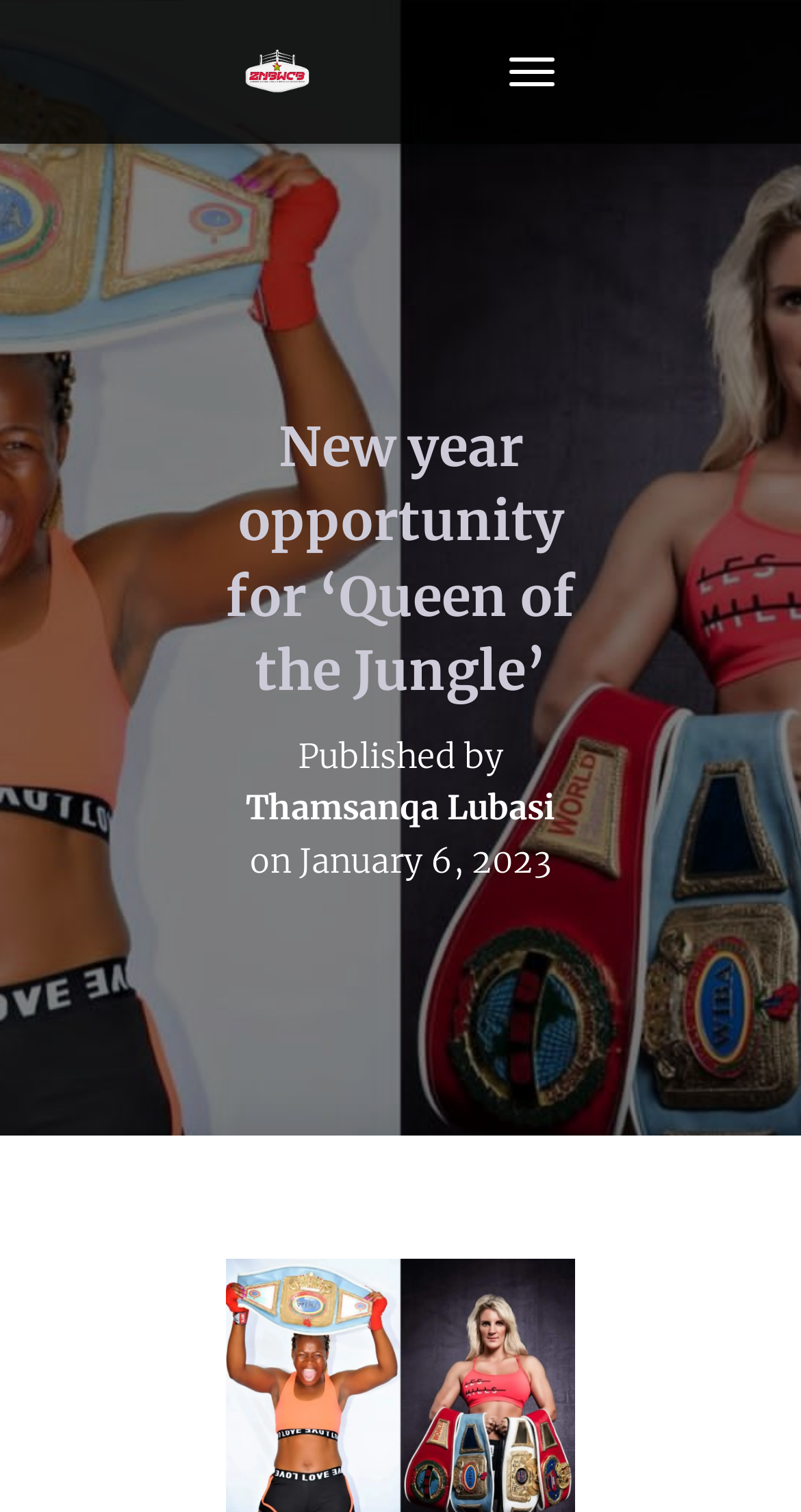Bounding box coordinates are specified in the format (top-left x, top-left y, bottom-right x, bottom-right y). All values are floating point numbers bounded between 0 and 1. Please provide the bounding box coordinate of the region this sentence describes: parent_node: TOGGLE NAVIGATION

[0.833, 0.813, 0.962, 0.881]